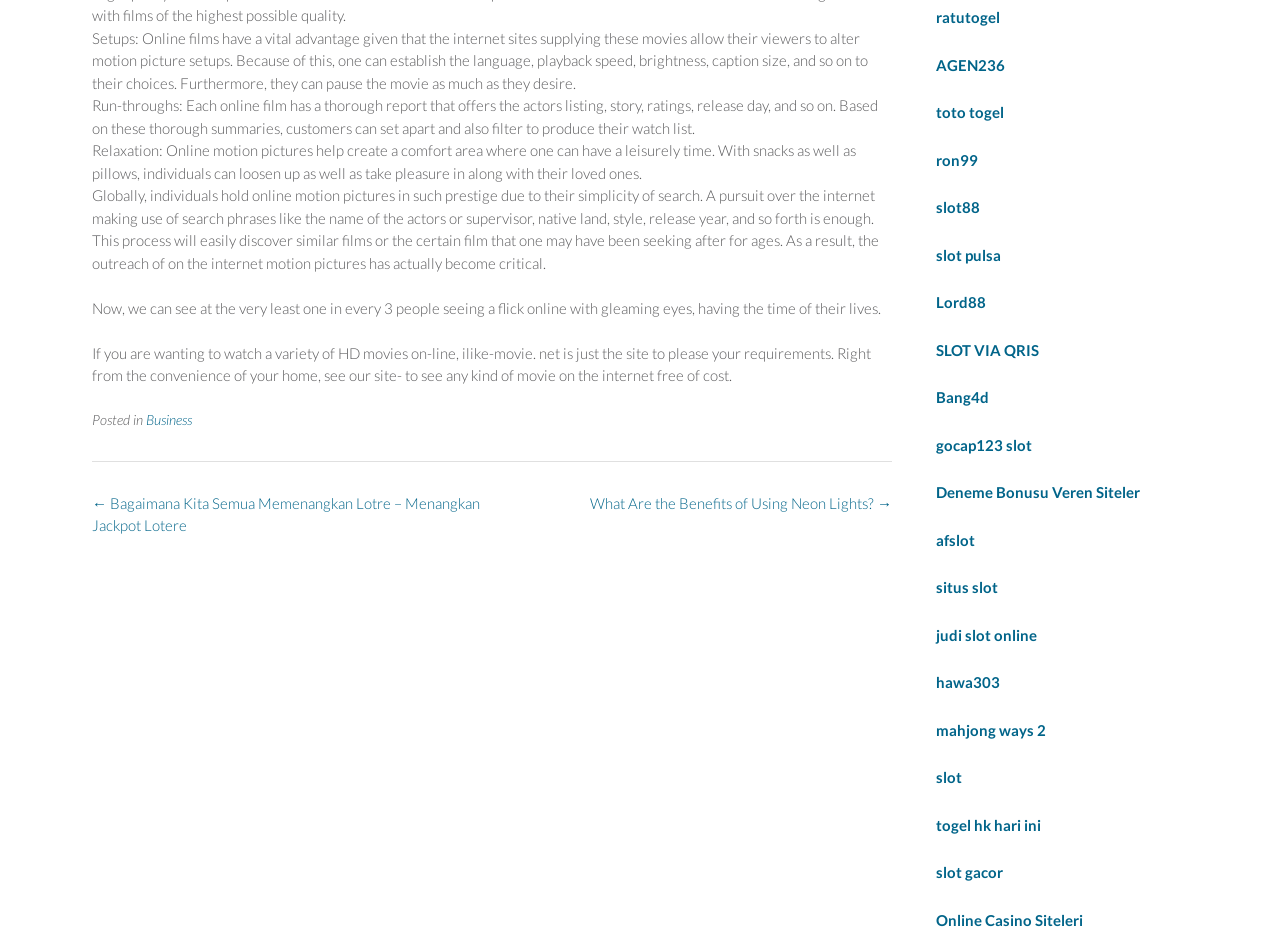Identify the bounding box coordinates of the part that should be clicked to carry out this instruction: "Visit the ratutogel website".

[0.731, 0.009, 0.781, 0.028]